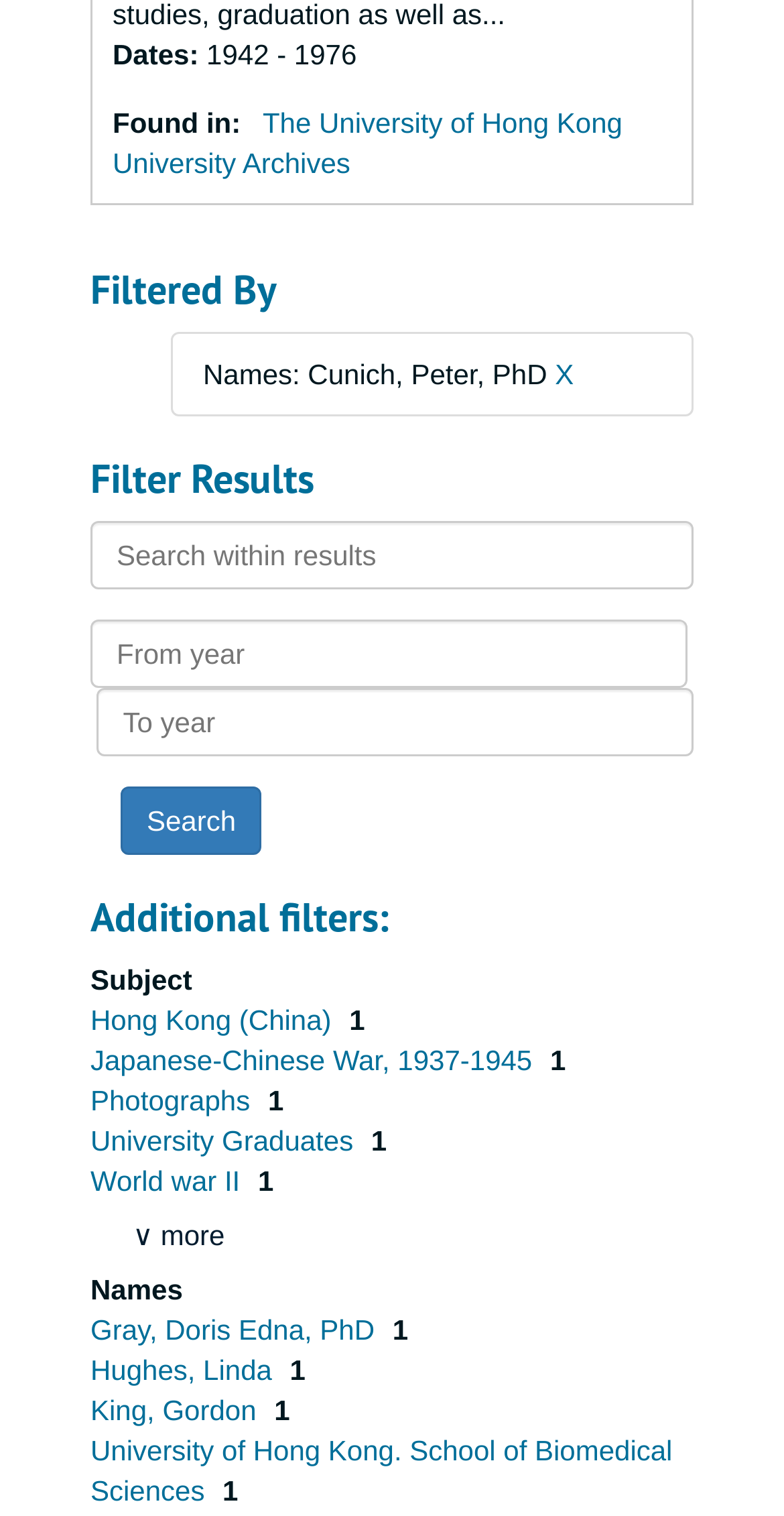Specify the bounding box coordinates of the region I need to click to perform the following instruction: "Filter by Names". The coordinates must be four float numbers in the range of 0 to 1, i.e., [left, top, right, bottom].

[0.259, 0.236, 0.708, 0.257]